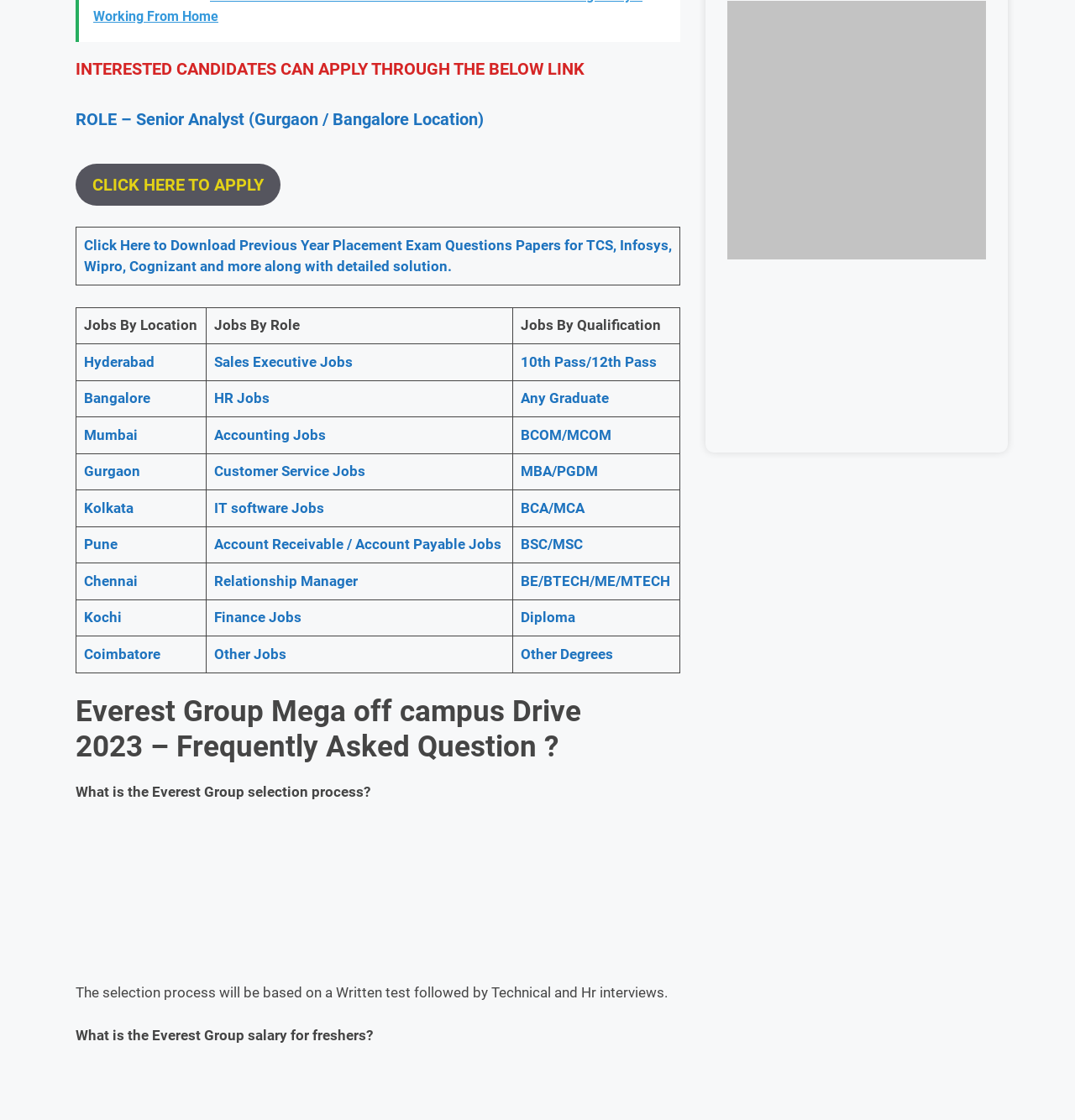Locate the coordinates of the bounding box for the clickable region that fulfills this instruction: "Apply for the Senior Analyst role".

[0.07, 0.146, 0.261, 0.183]